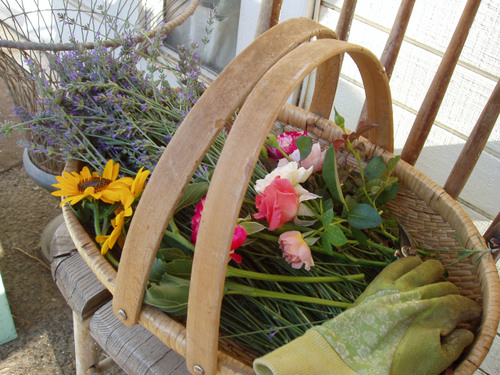Generate a descriptive account of all visible items and actions in the image.

The image showcases a beautiful woven basket filled with a vibrant assortment of flowers, including lavender, sunflowers, and a variety of colorful roses. The basket's natural wood tones complement the vivid colors of the blooms, creating a striking visual appeal. Nestled among the flowers are a pair of gardening gloves with a floral pattern, suggesting an enjoyment of outdoor activities and gardening. The setting appears to be a cozy outdoor area, hinting at a relaxed summer atmosphere where one can appreciate nature's bounty. This image evokes a sense of tranquility and the simple pleasures of summer gardening.